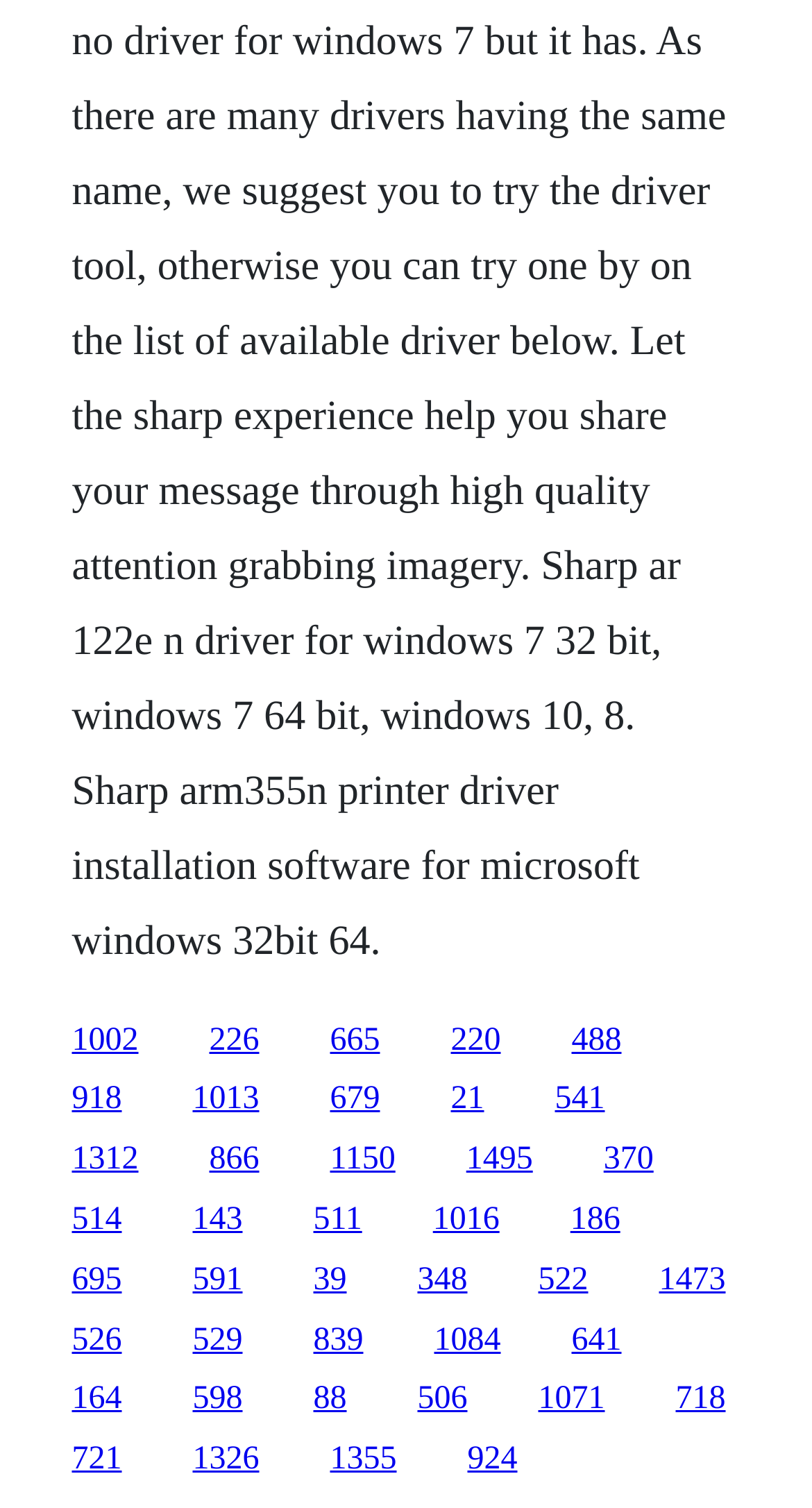Answer the question briefly using a single word or phrase: 
What is the vertical position of the link '1002'?

Top